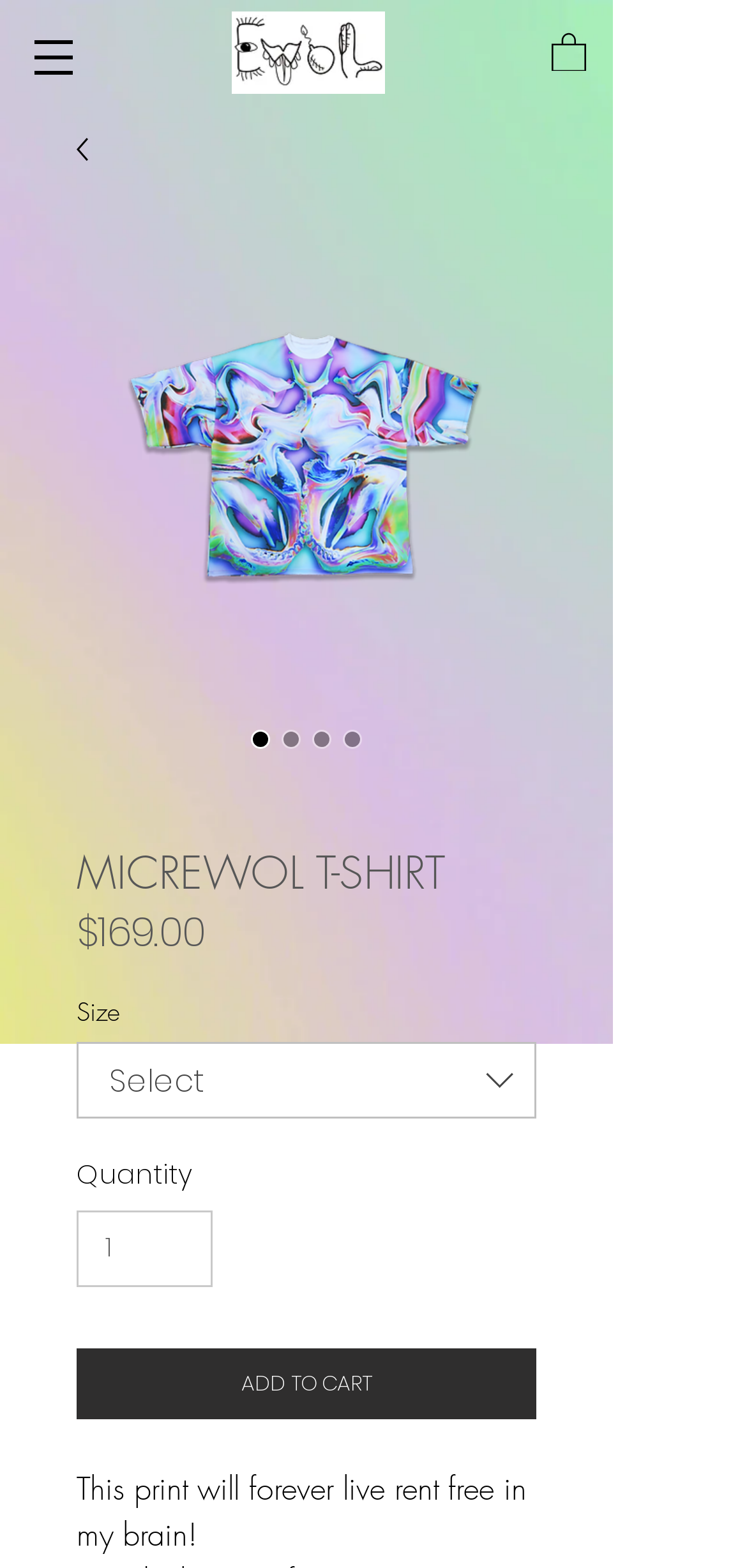From the image, can you give a detailed response to the question below:
What is the price of the product?

I found the answer by looking at the StaticText element with the text '$169.00' which is located near the 'Price' label, indicating that it is the price of the product.